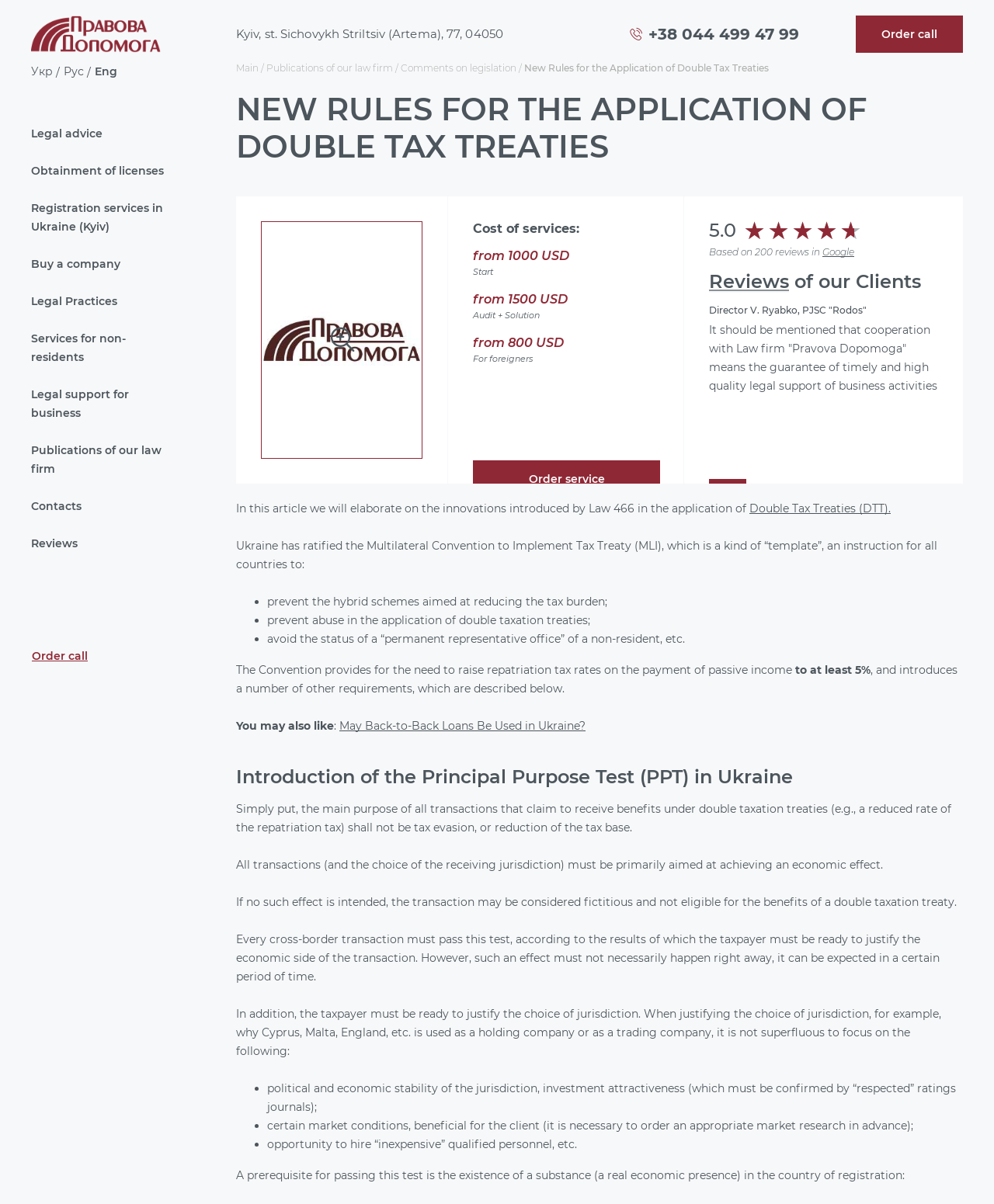Provide a thorough summary of the webpage.

This webpage appears to be a law firm's website, specifically a page about new rules for the application of double tax treaties in Ukraine. At the top, there is a header with the law firm's name, "New Rules for the Application of Double Tax Treaties," and a navigation menu with links to various services, including legal advice, obtaining licenses, and registration services.

Below the header, there is a section with the law firm's contact information, including an address, phone number, and callback button. To the right of this section, there are links to different language options, including Ukrainian, Russian, and English.

The main content of the page is divided into several sections. The first section discusses the new rules for the application of double tax treaties, including the introduction of the principal purpose test (PPT) in Ukraine. This section includes several paragraphs of text, as well as a heading and subheadings.

The next section appears to be a list of services offered by the law firm, including tax optimization and tax planning, with prices ranging from $800 to $1,500. There is also a button to order a service.

Following this section, there is a section with reviews from clients, including a rating of 5.0 based on 200 reviews. There are also buttons to navigate through the reviews.

The final section of the page appears to be a blog or news section, with a heading "You may also like" and a link to a related article about back-to-back loans in Ukraine.

Throughout the page, there are various UI elements, including links, buttons, images, and headings, which are arranged in a hierarchical structure. The overall layout is organized and easy to follow, with clear headings and concise text.